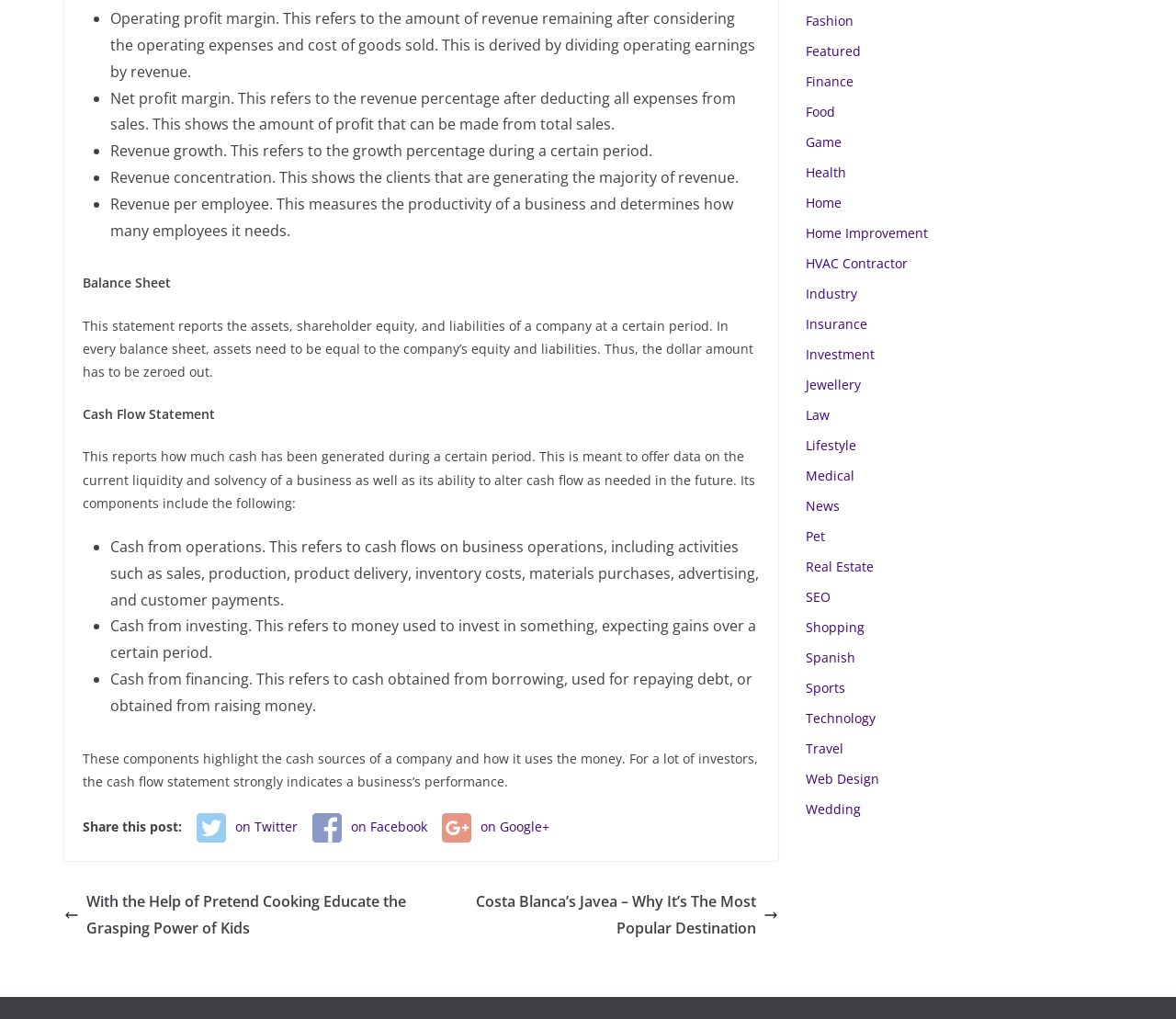What is the purpose of balance sheet?
Provide a thorough and detailed answer to the question.

The webpage explains that the balance sheet reports the assets, shareholder equity, and liabilities of a company at a certain period, and in every balance sheet, assets need to be equal to the company's equity and liabilities.